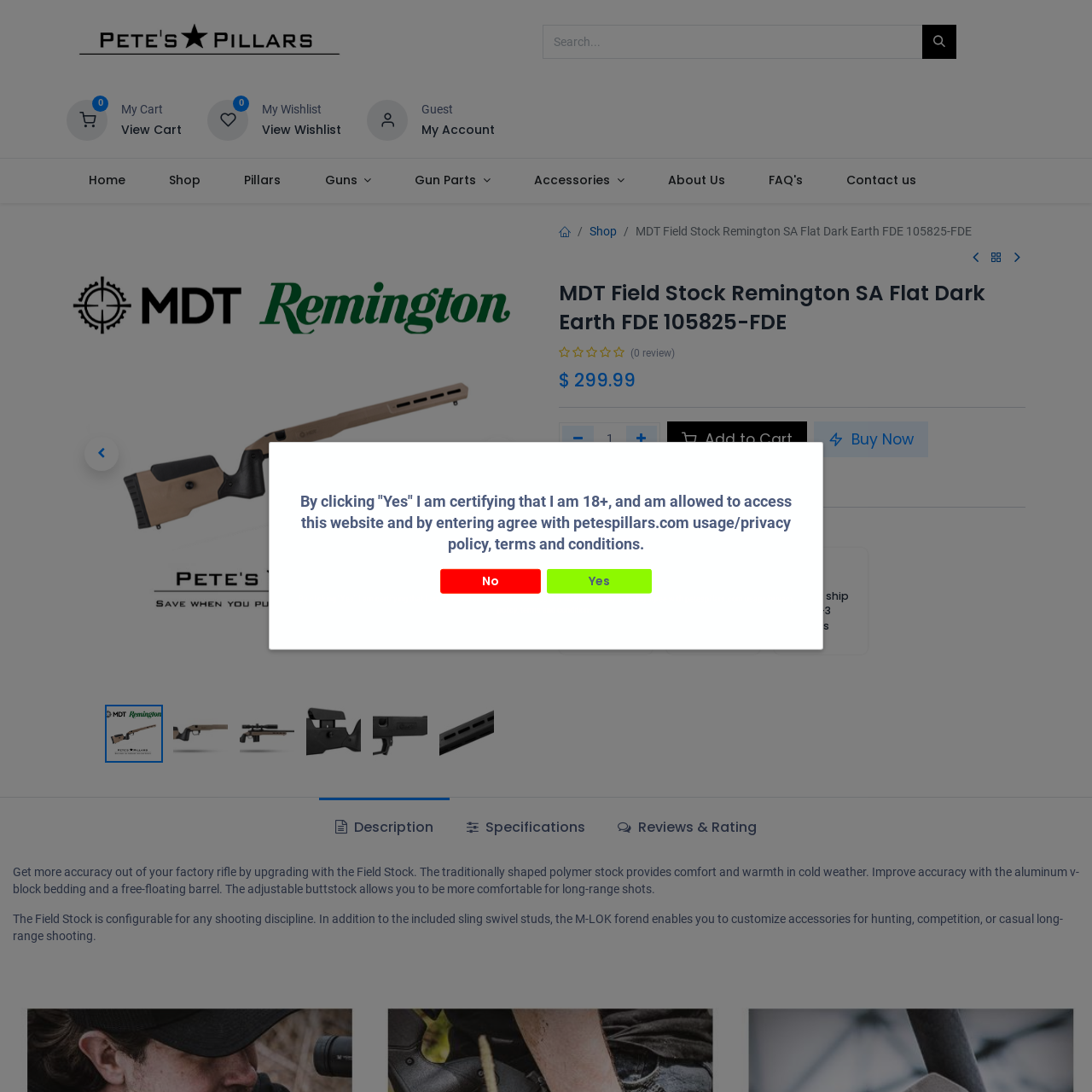What is the rating of the product?
Using the image as a reference, answer the question in detail.

I found the product rating by looking at the link element on the webpage, which is '(0 review)'. This element is located below the product price and has a smaller font size, indicating that it is the product rating.